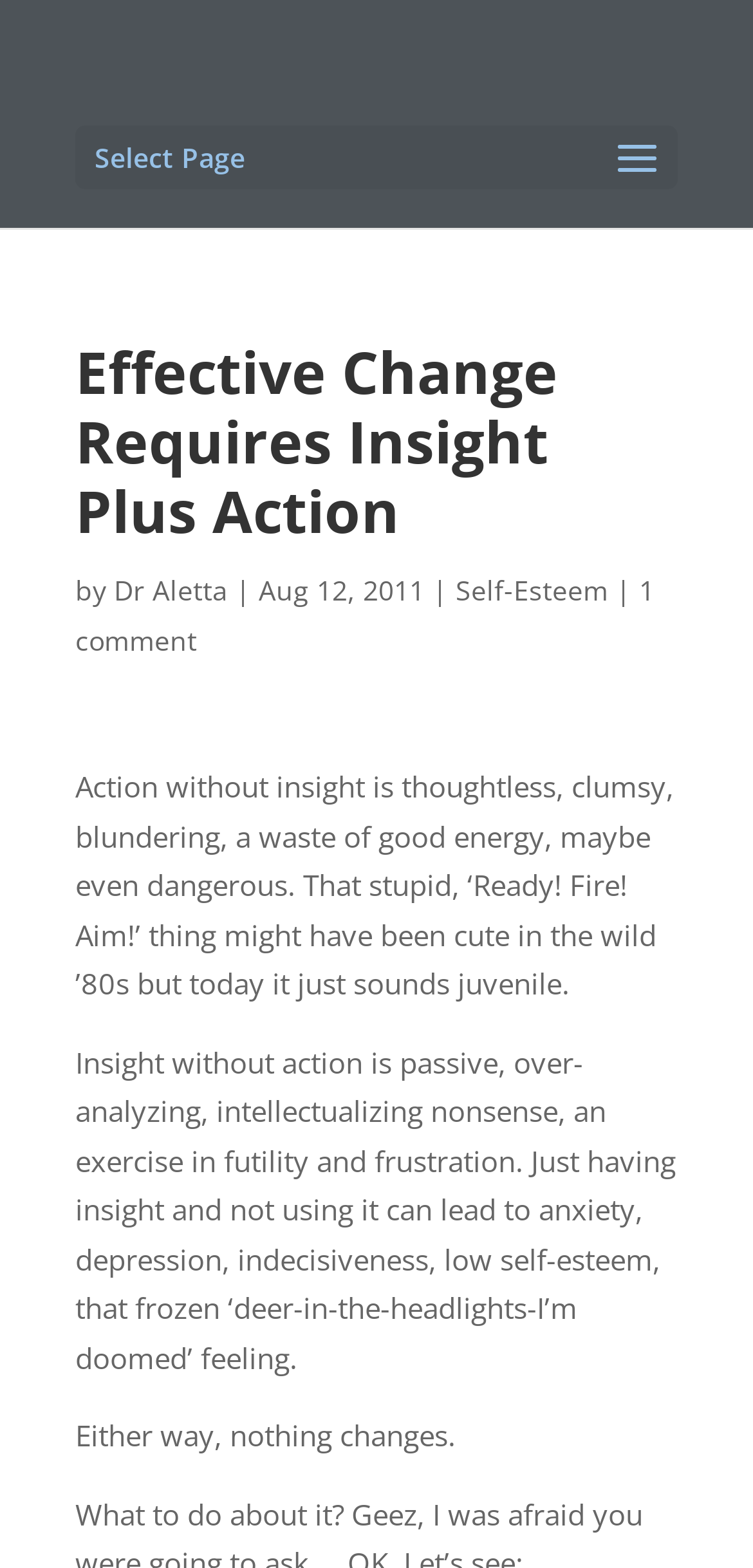Please find the bounding box for the UI element described by: "Cookie Policy".

None